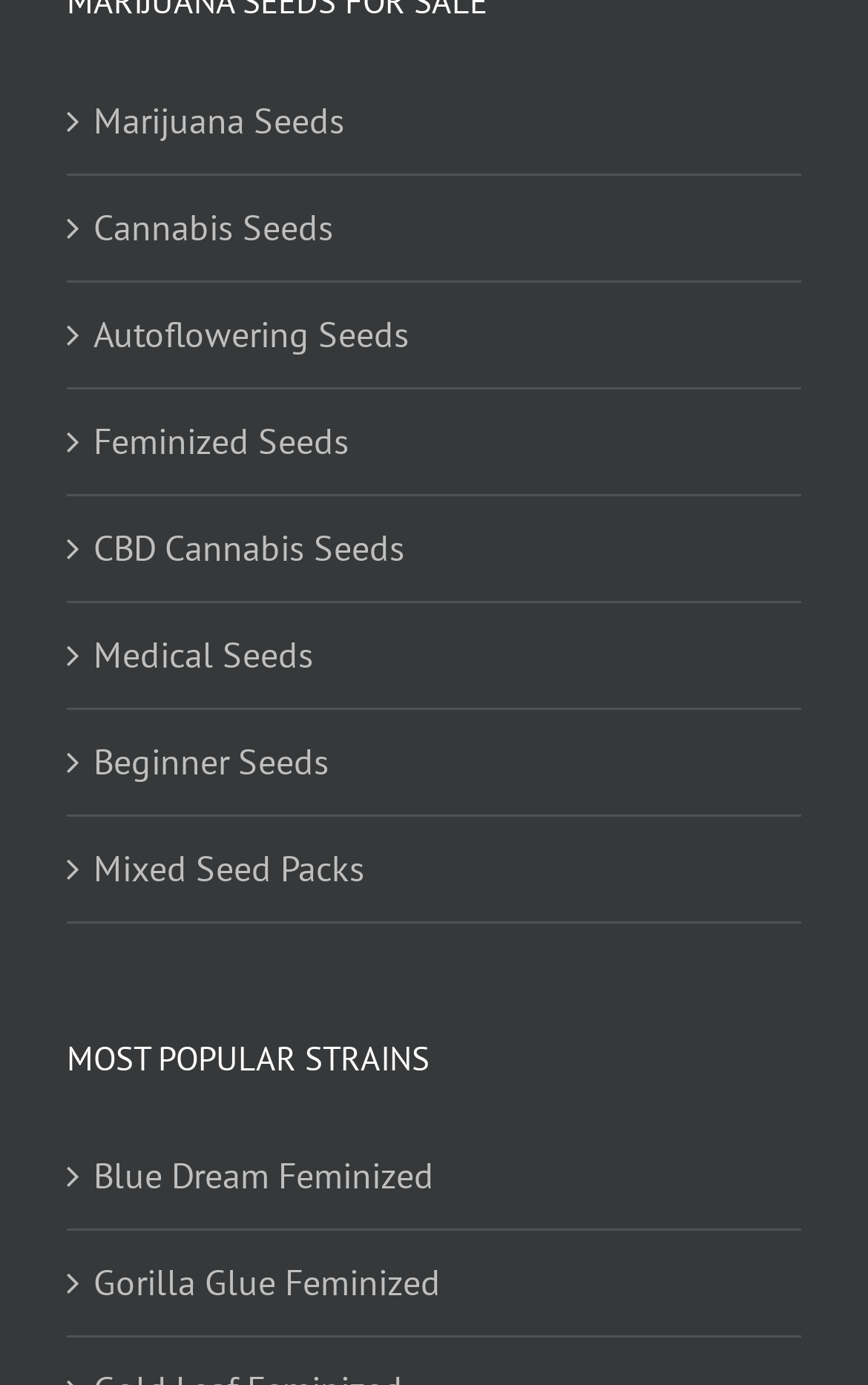Respond with a single word or phrase to the following question:
What is the category of the 'Blue Dream Feminized' link?

MOST POPULAR STRAINS